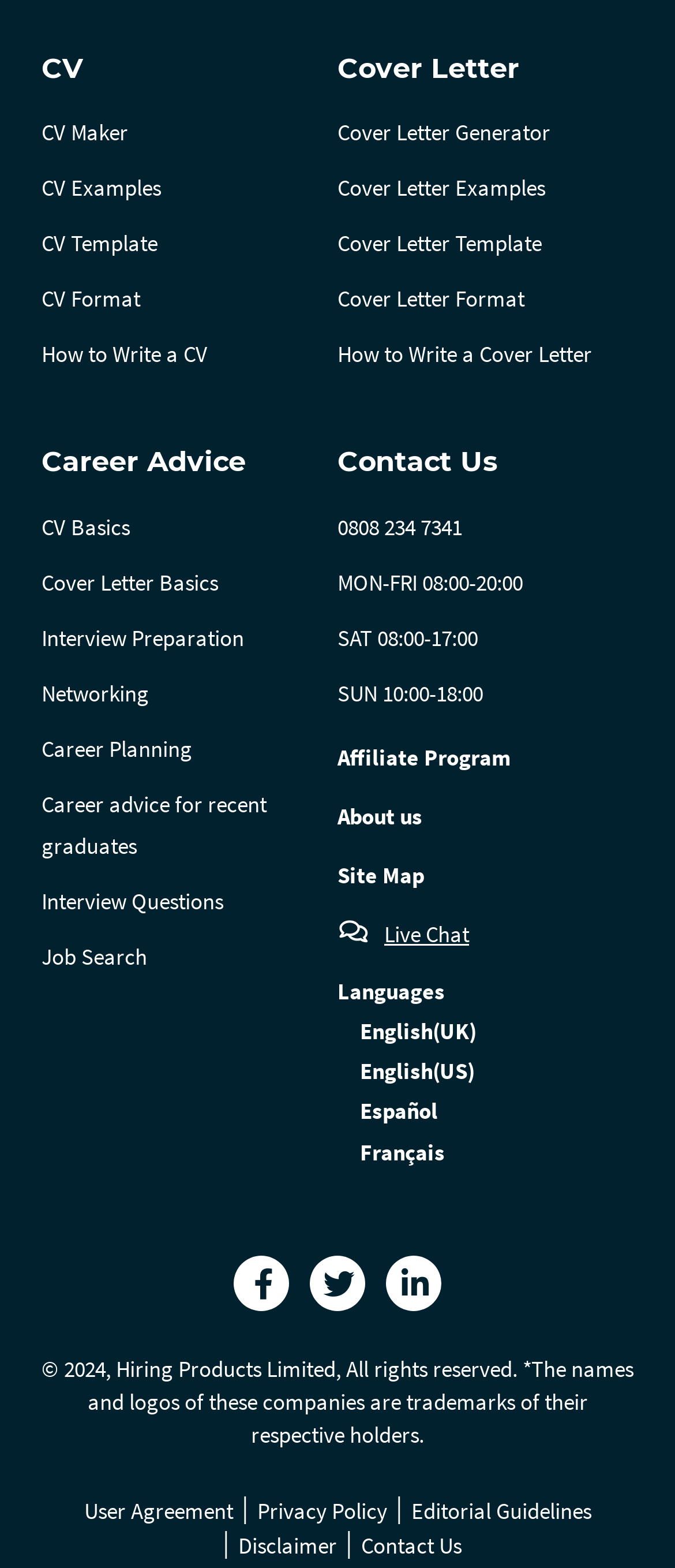Determine the bounding box coordinates of the clickable area required to perform the following instruction: "Get Career Advice". The coordinates should be represented as four float numbers between 0 and 1: [left, top, right, bottom].

[0.062, 0.284, 0.364, 0.305]